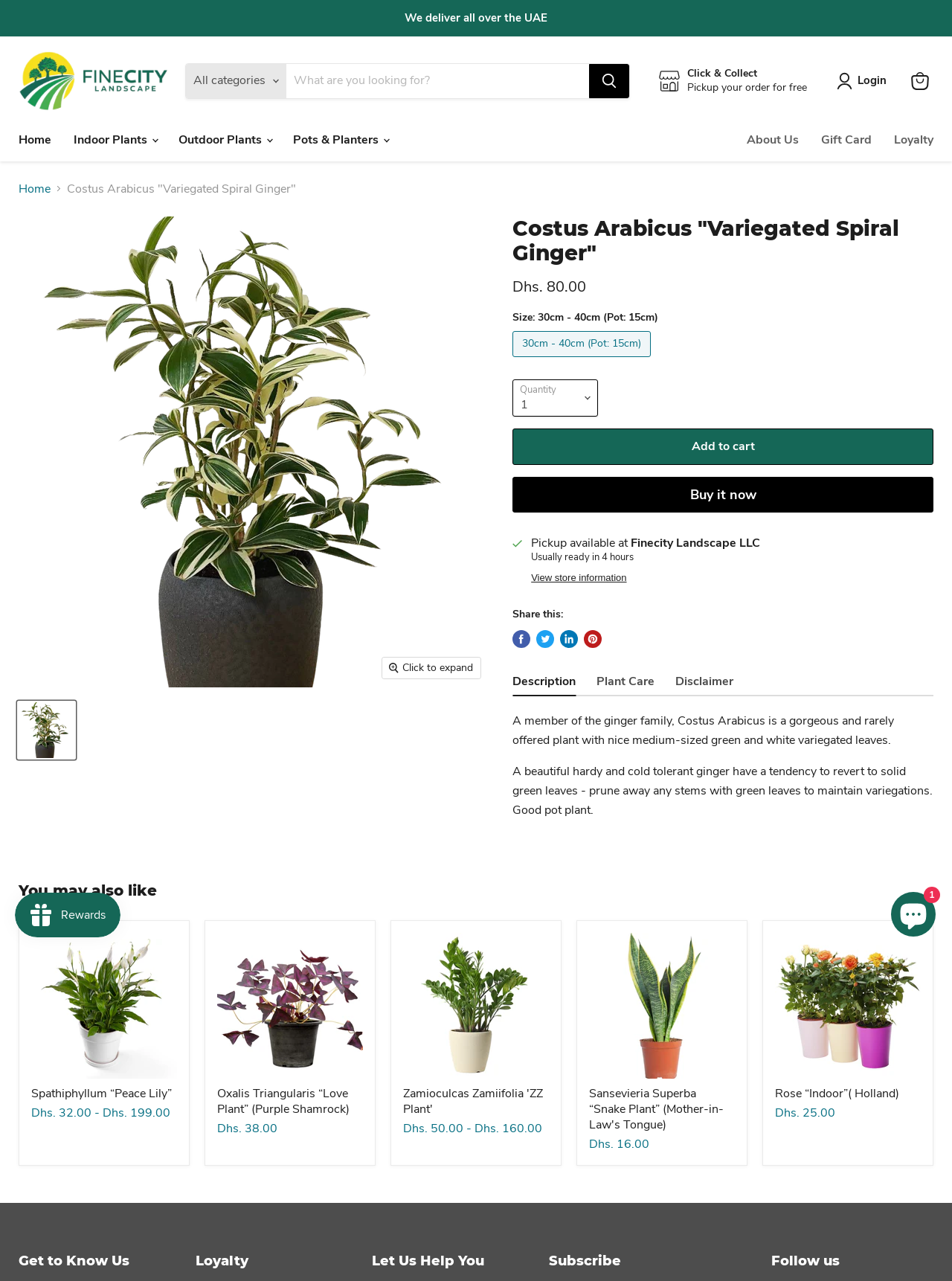Refer to the image and provide an in-depth answer to the question: 
What is the name of the store where the plant can be picked up?

The name of the store where the plant can be picked up can be found in the 'Pickup available at' section, where it is stated as 'Finecity Landscape LLC'.